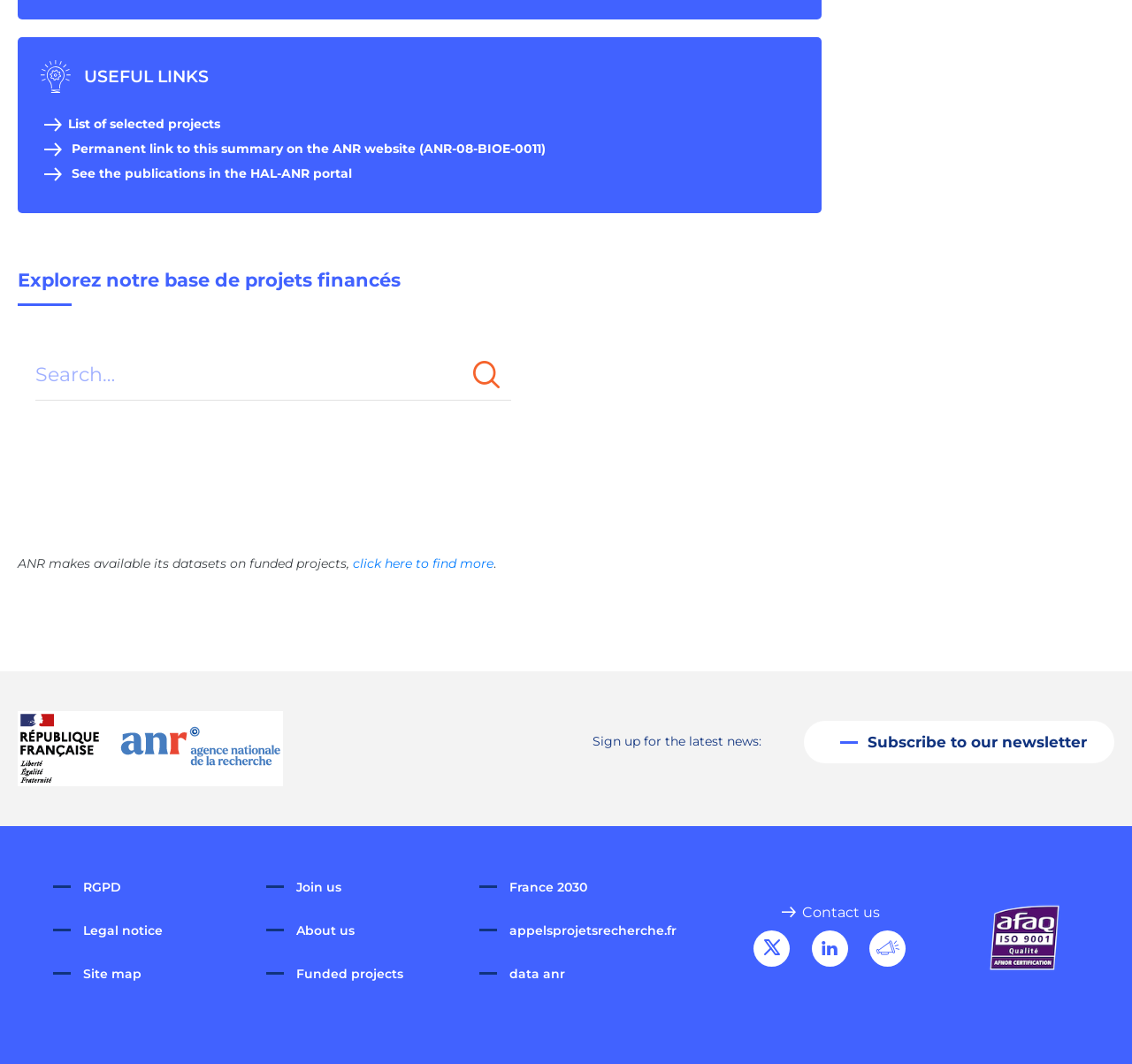What is the main purpose of the search bar?
Based on the image, please offer an in-depth response to the question.

The search bar is located in the 'Explorez notre base de projets financés' section, which suggests that its main purpose is to search for projects in the database.